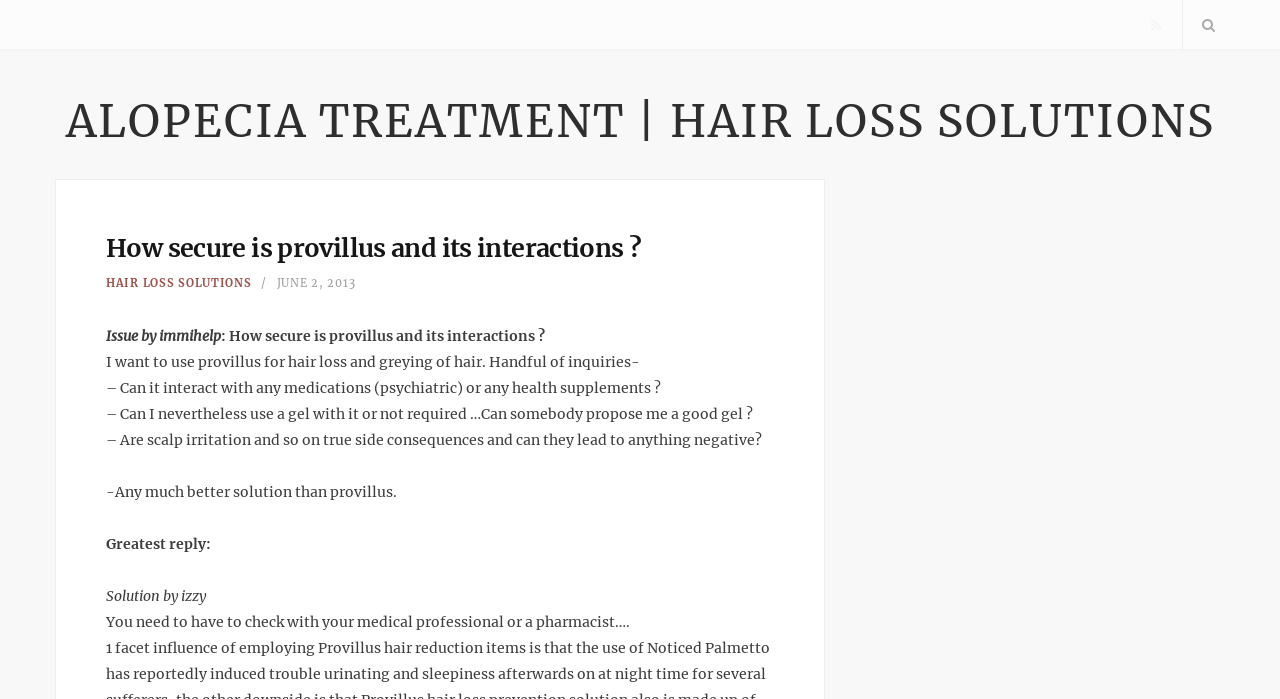Answer the following query with a single word or phrase:
What is the date of the post?

June 2, 2013